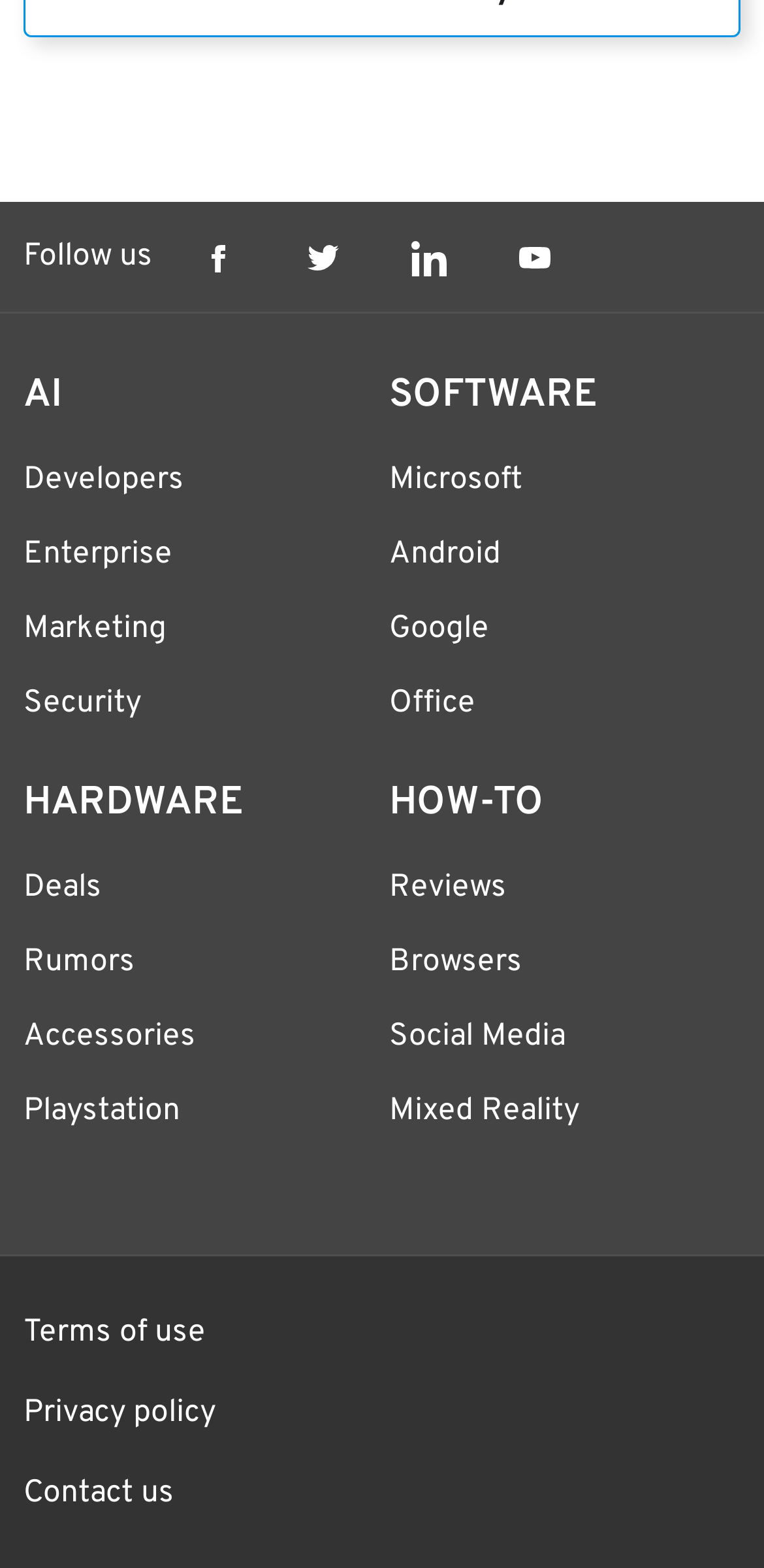Specify the bounding box coordinates of the area that needs to be clicked to achieve the following instruction: "Visit the Microsoft page".

[0.509, 0.294, 0.684, 0.319]